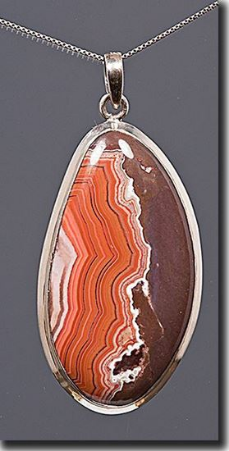Give a detailed account of the visual elements in the image.

This captivating image showcases a Montana Dryhead Agate Silver Pendant, elegantly presented on a delicate chain. The pendant features a striking teardrop shape, showcasing the natural beauty of the agate with its vivid bands of orange, red, and earthy brown hues. The detailed striations highlight the unique geological formation of the stone, enhancing its allure as a piece of jewelry. Measuring 61x34mm (2.40" x 1.34"), this pendant is designed to be a bold statement piece, perfect for adding a touch of sophistication to any outfit. The image captures the pendant against a subtle gray background, emphasizing the rich colors and intricate patterns of the agate.